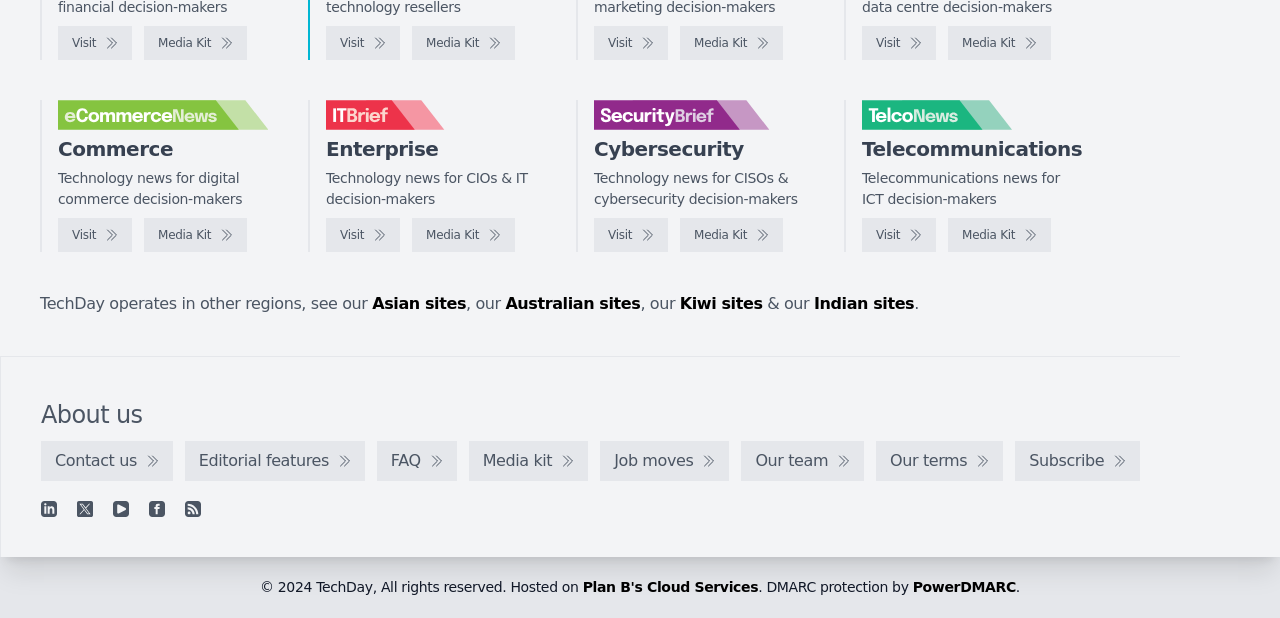Point out the bounding box coordinates of the section to click in order to follow this instruction: "View Media Kit".

[0.113, 0.042, 0.193, 0.097]